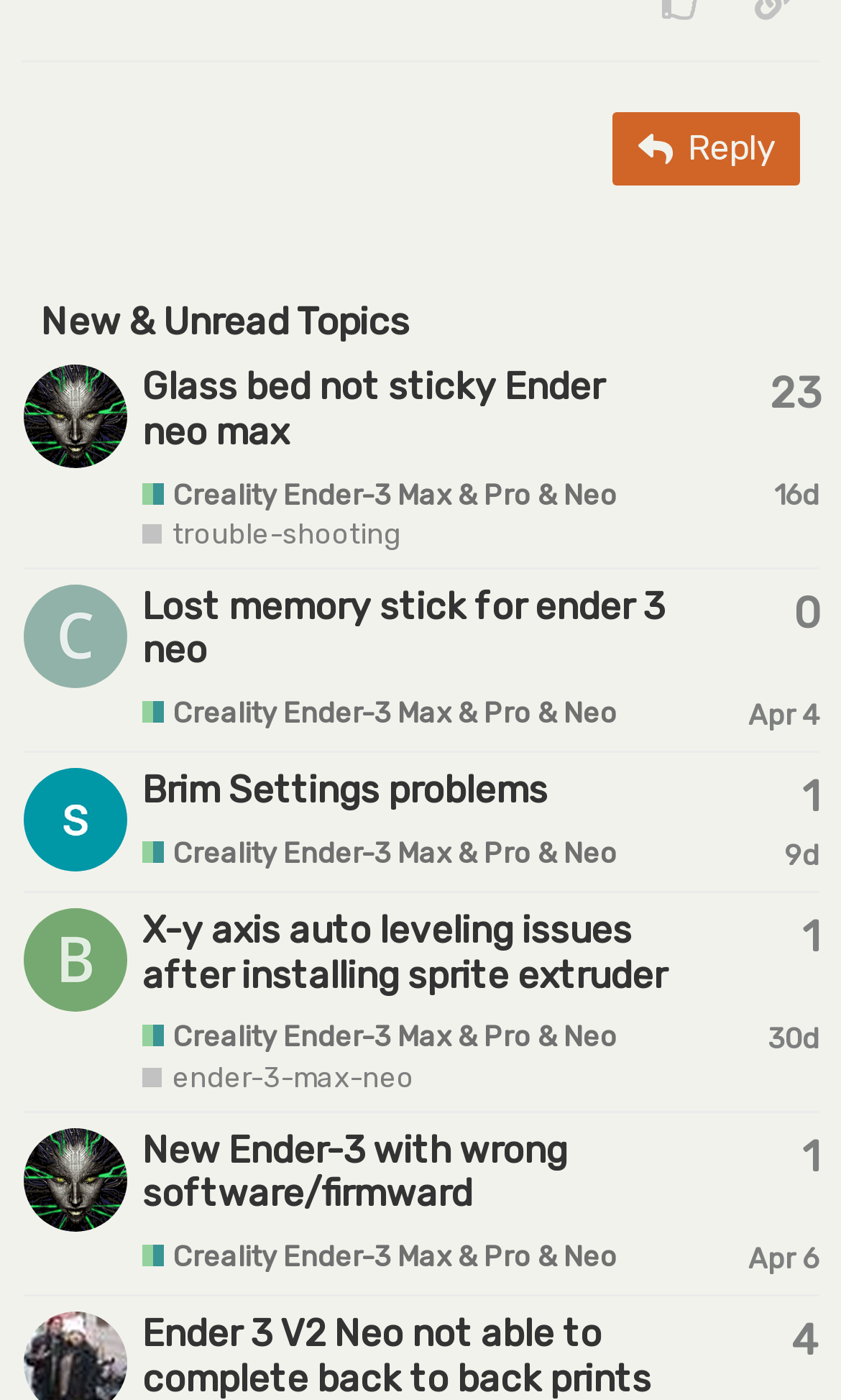What is the topic with 23 replies?
Analyze the image and provide a thorough answer to the question.

I found the topic with 23 replies by looking at the gridcell elements, which contain information about each topic. The topic with 23 replies is 'Glass bed not sticky Ender neo max'.